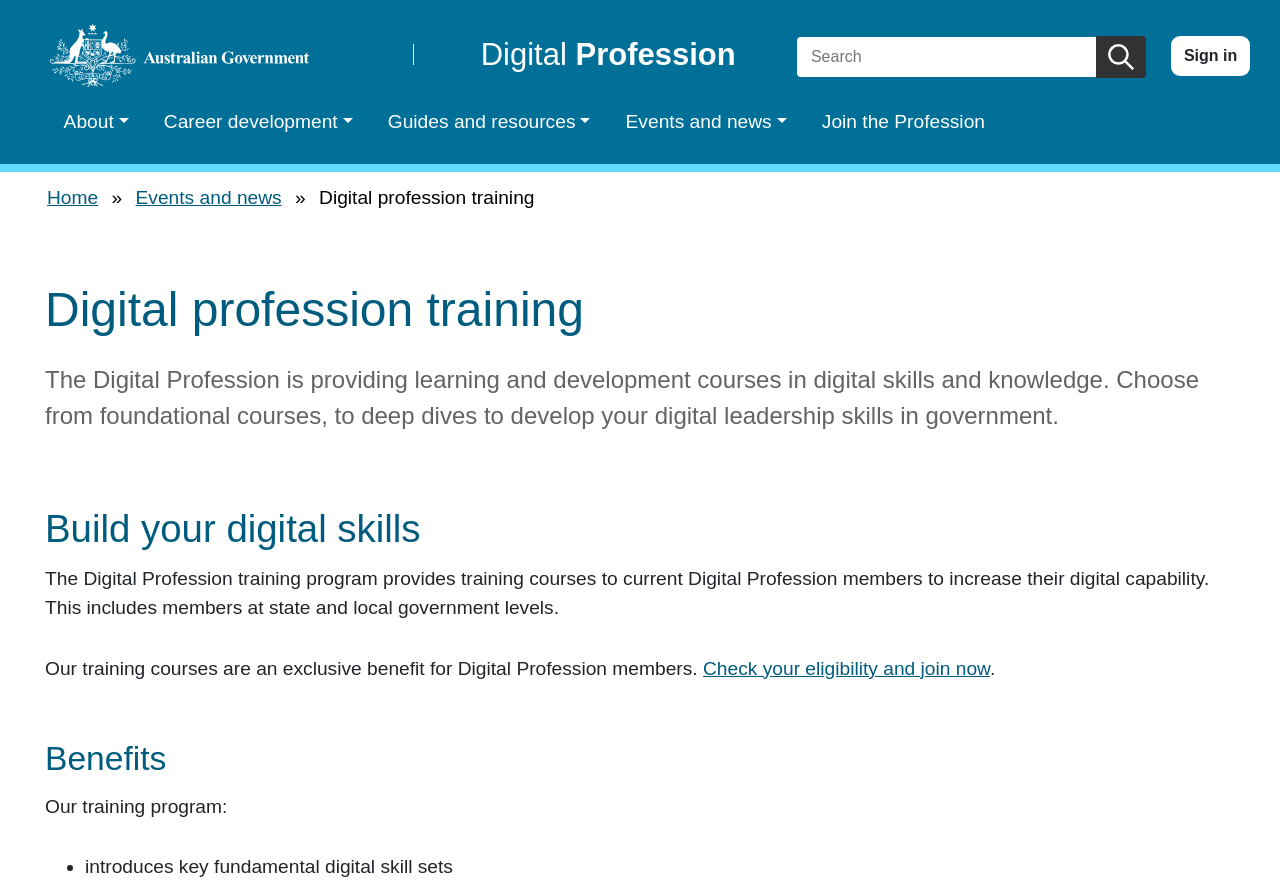Locate the bounding box coordinates of the element you need to click to accomplish the task described by this instruction: "Search for something".

[0.856, 0.041, 0.895, 0.088]